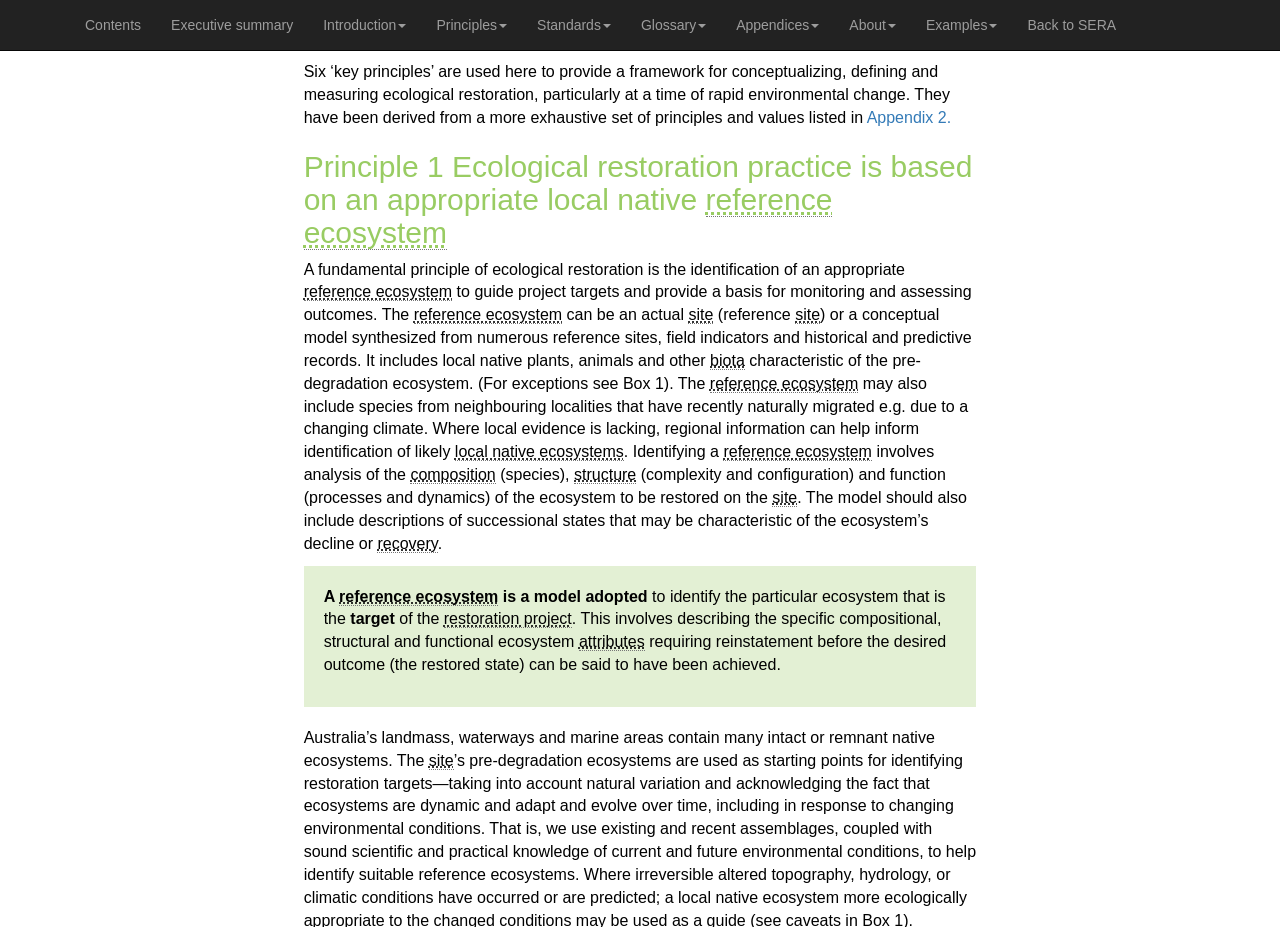Pinpoint the bounding box coordinates of the clickable element needed to complete the instruction: "Go to CCAMLR Home". The coordinates should be provided as four float numbers between 0 and 1: [left, top, right, bottom].

None